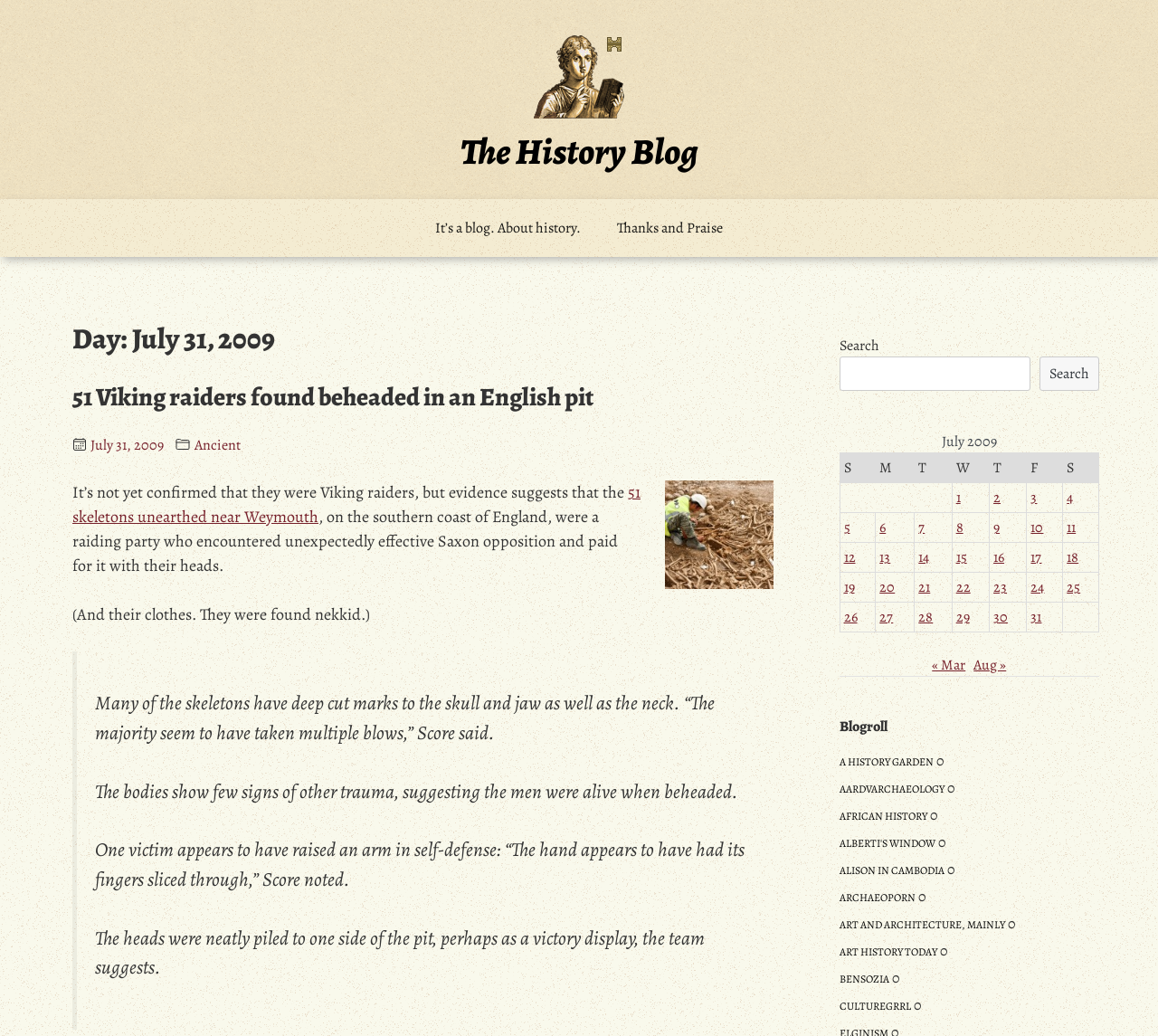Determine the bounding box coordinates of the clickable element necessary to fulfill the instruction: "Click the '51 Viking raiders found beheaded in an English pit' link". Provide the coordinates as four float numbers within the 0 to 1 range, i.e., [left, top, right, bottom].

[0.062, 0.367, 0.512, 0.4]